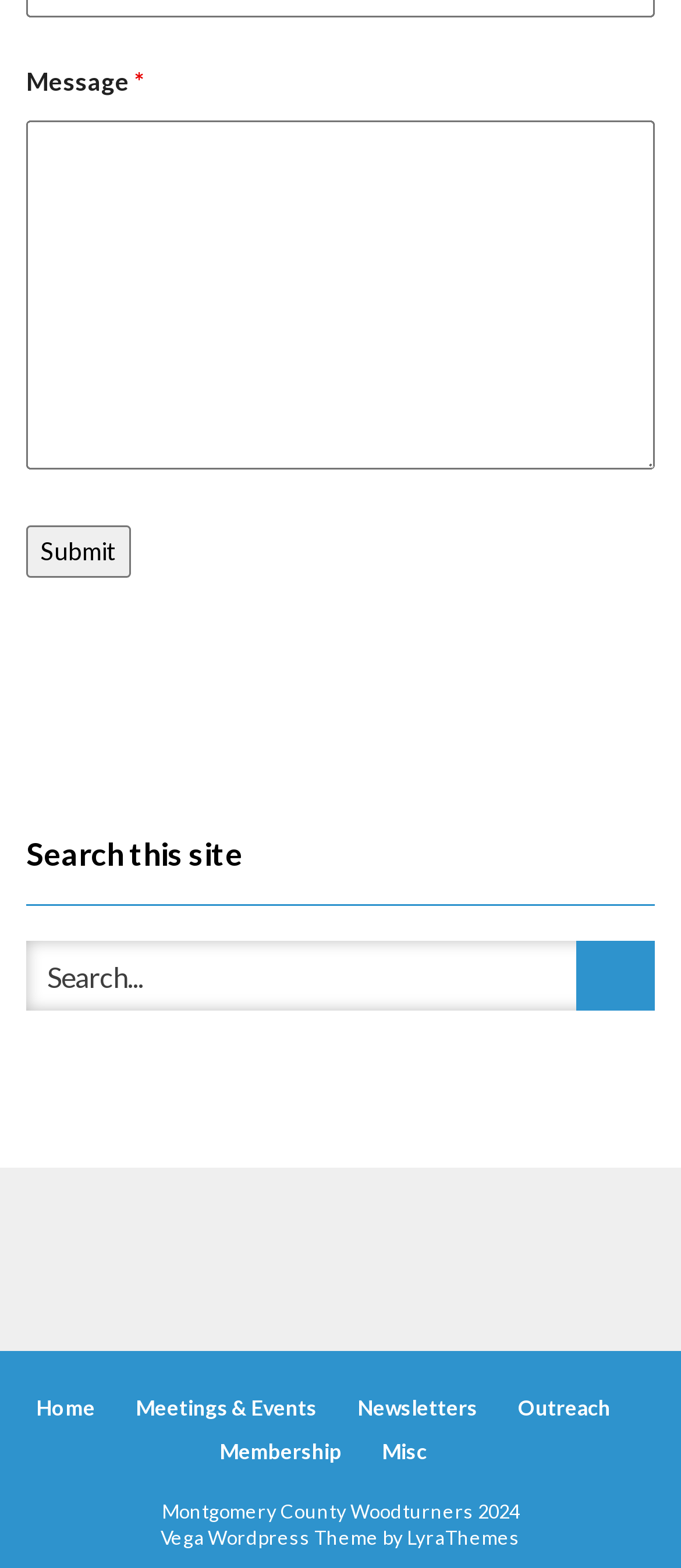Provide a brief response to the question using a single word or phrase: 
What is the name of the WordPress theme used?

Vega